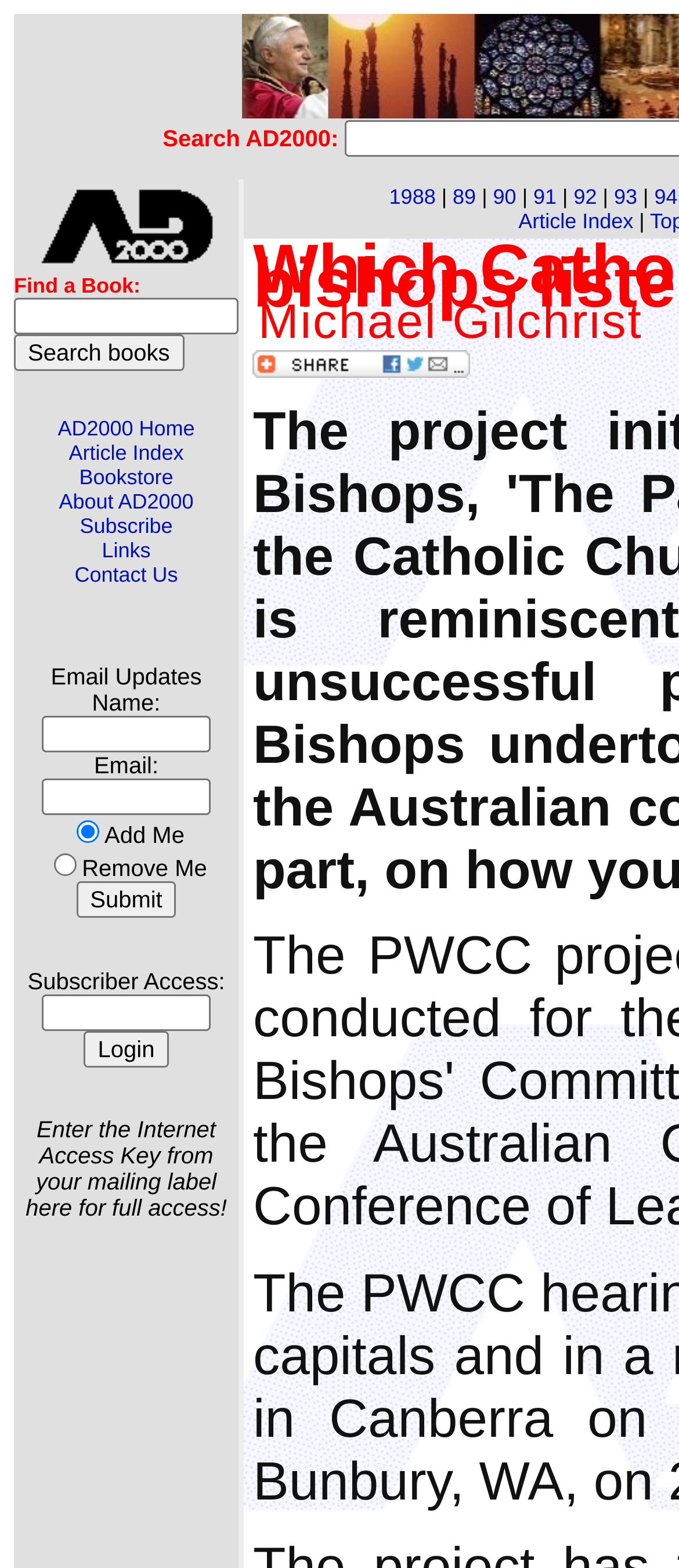What is the purpose of the 'Email Updates' section?
Please answer the question as detailed as possible.

The 'Email Updates' section contains a form with radio buttons labeled 'Add Me' and 'Remove Me', suggesting that users can use this section to subscribe or unsubscribe from email updates.